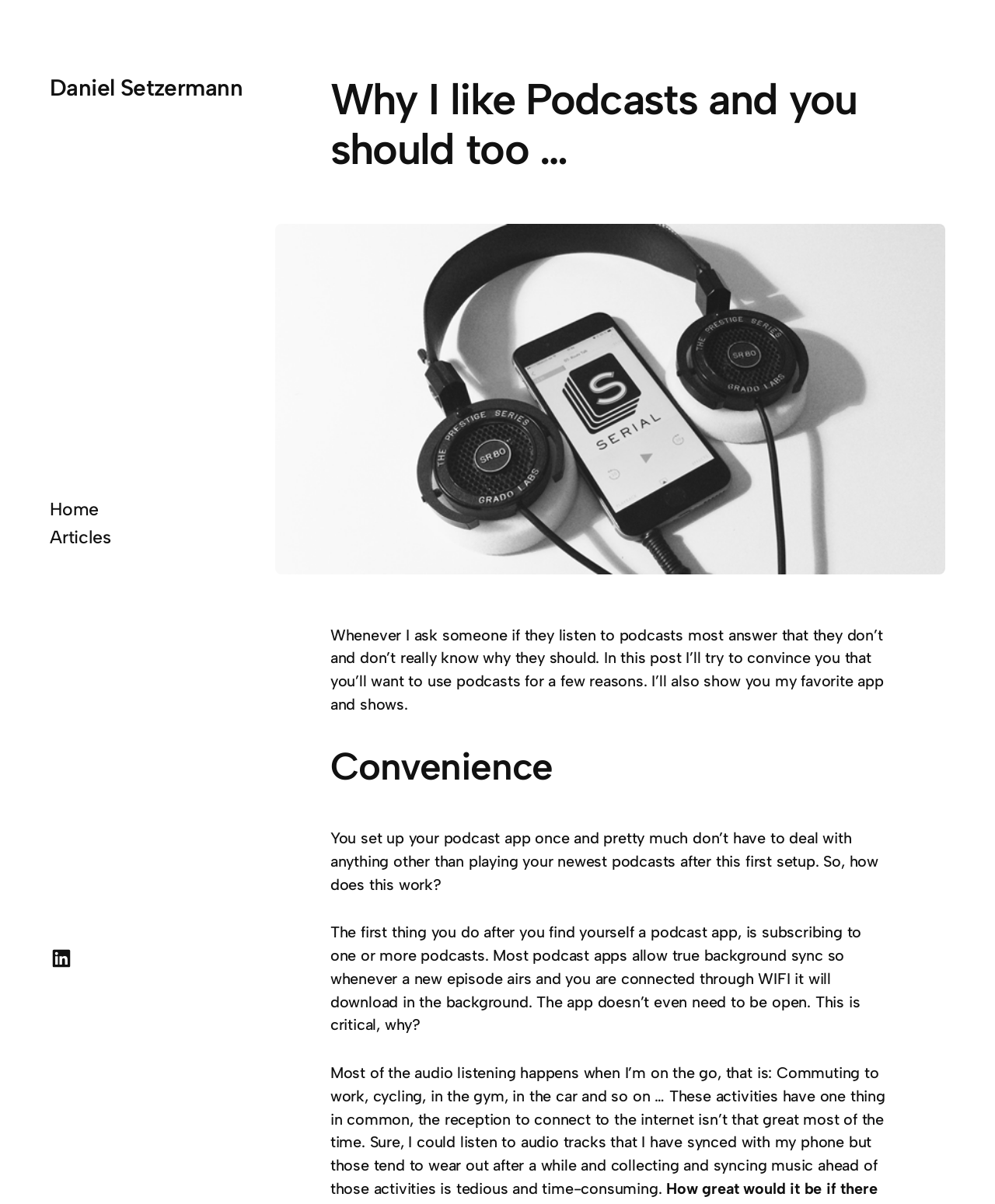What is one of the activities where the author listens to podcasts?
Answer with a single word or phrase, using the screenshot for reference.

Commuting to work